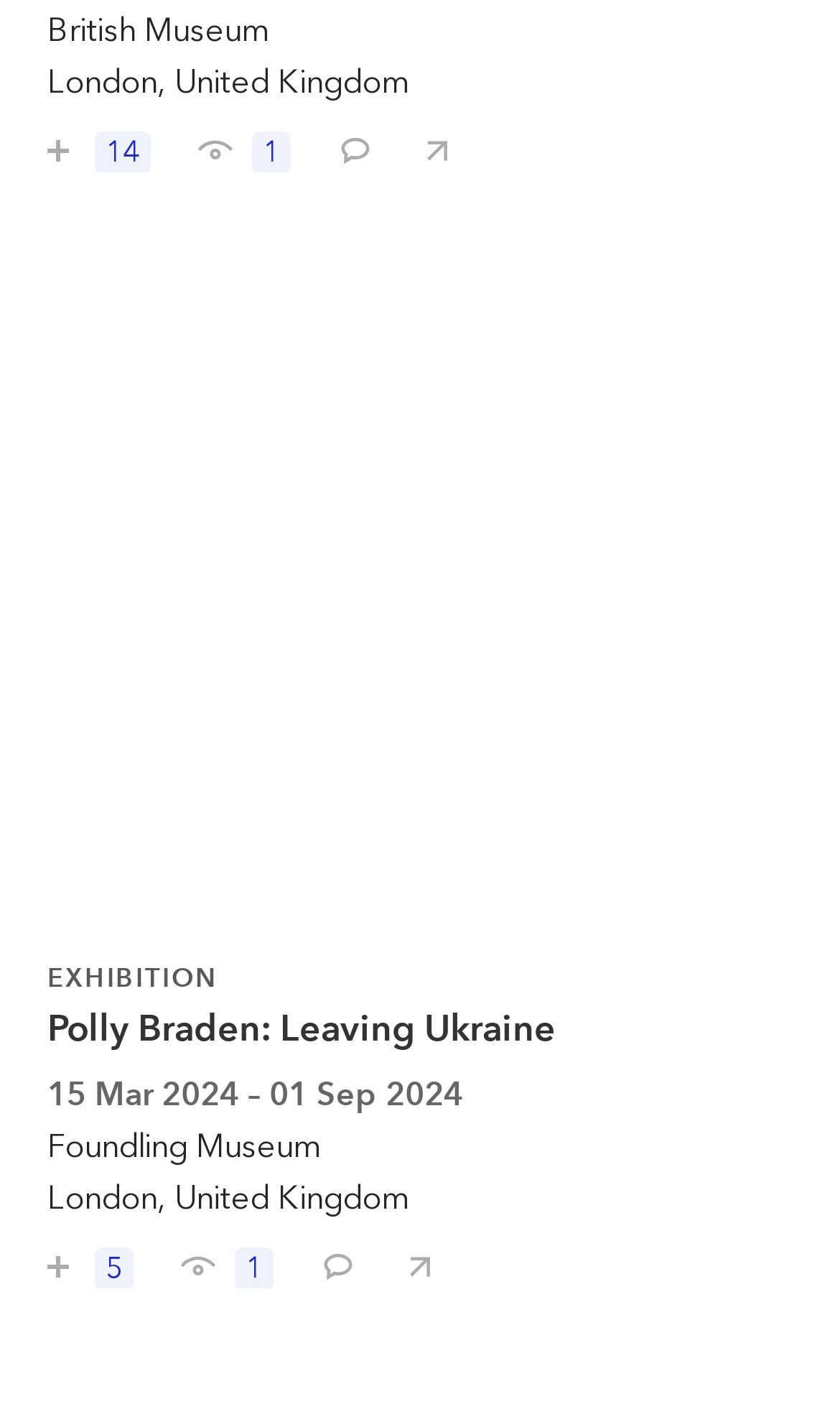Provide a brief response to the question below using one word or phrase:
How many buttons are there for the first exhibition?

4